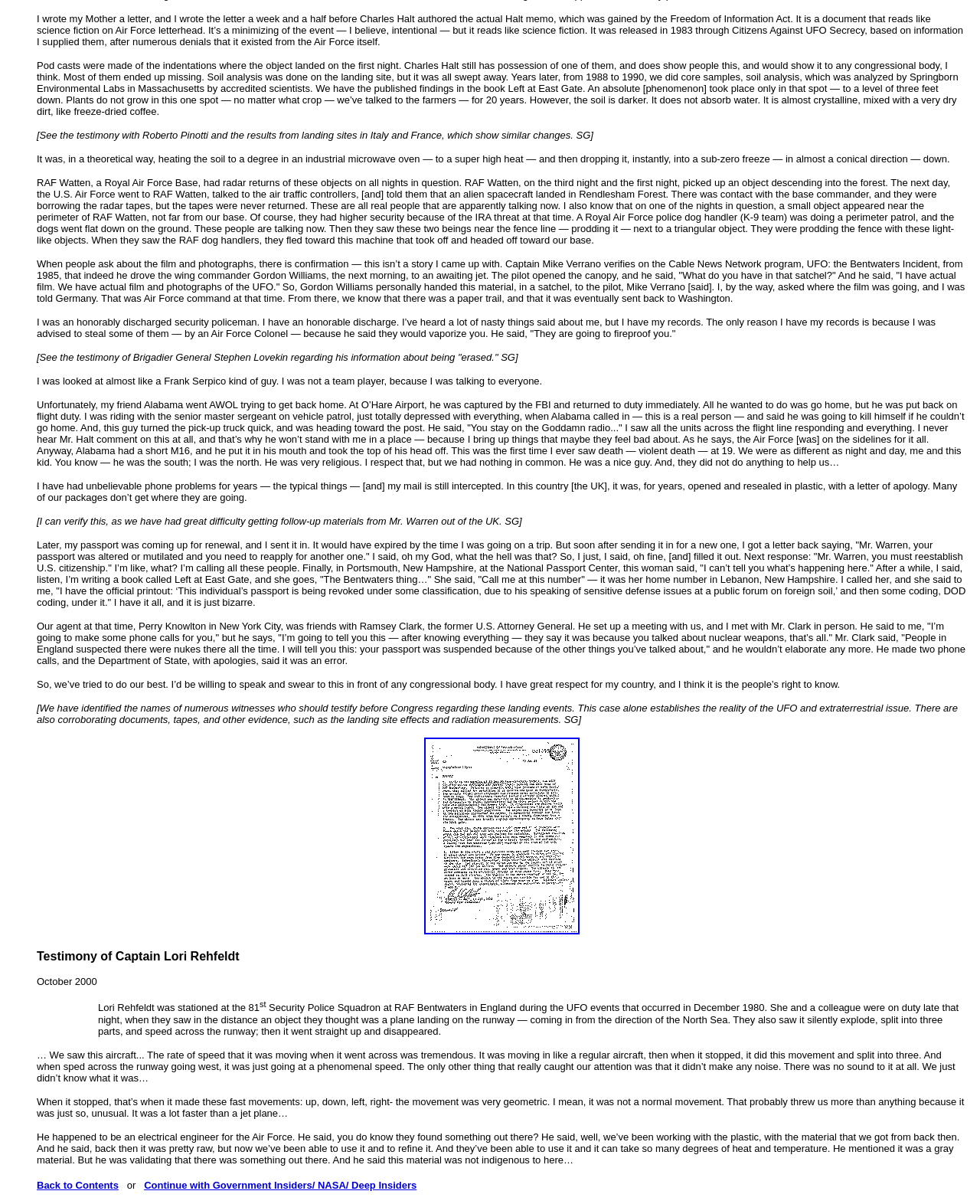What is the material described by the electrical engineer that was found at the UFO landing site?
Based on the image, provide a one-word or brief-phrase response.

Gray material